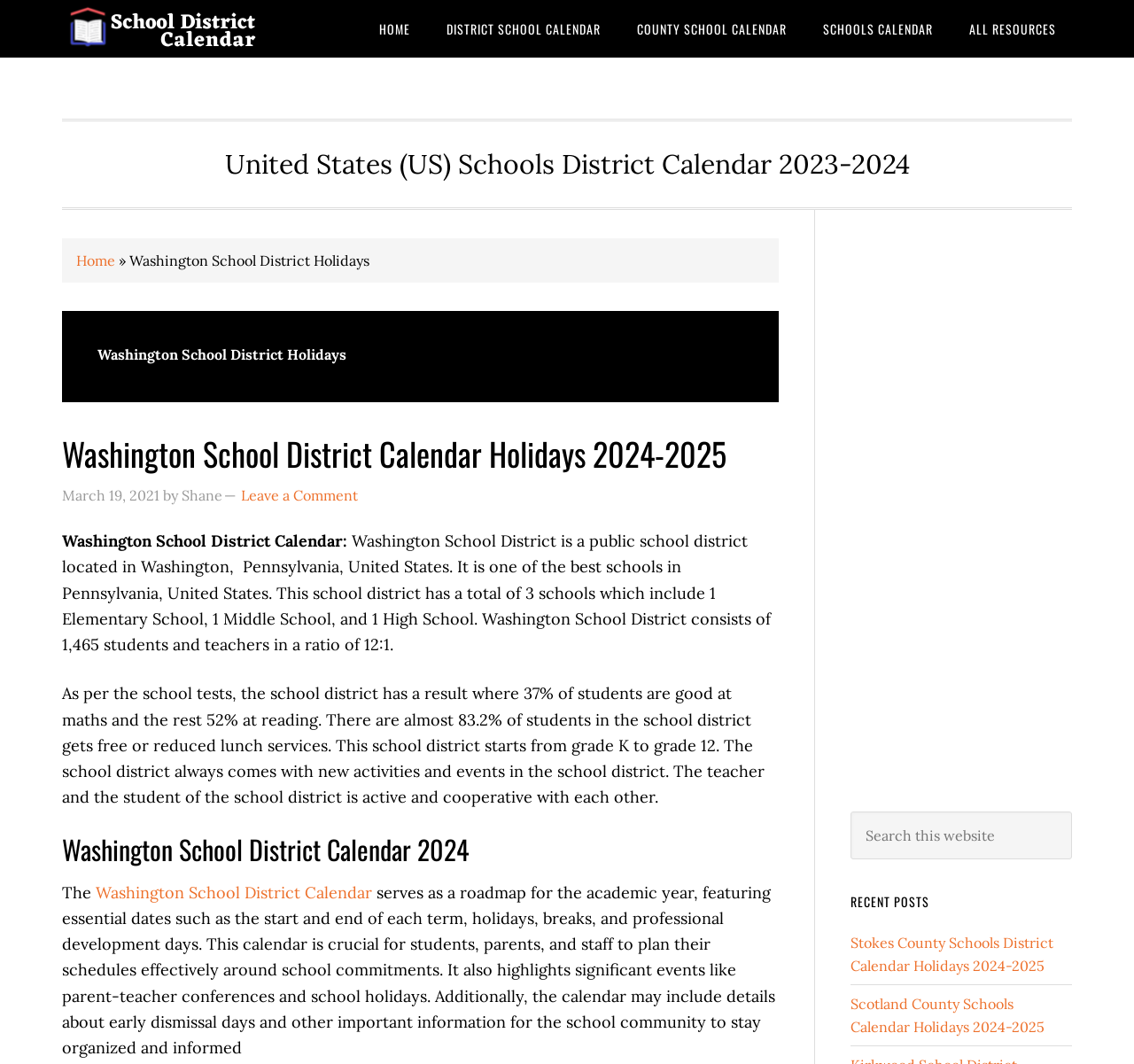Please provide the bounding box coordinate of the region that matches the element description: School District Calendar. Coordinates should be in the format (top-left x, top-left y, bottom-right x, bottom-right y) and all values should be between 0 and 1.

[0.055, 0.0, 0.305, 0.054]